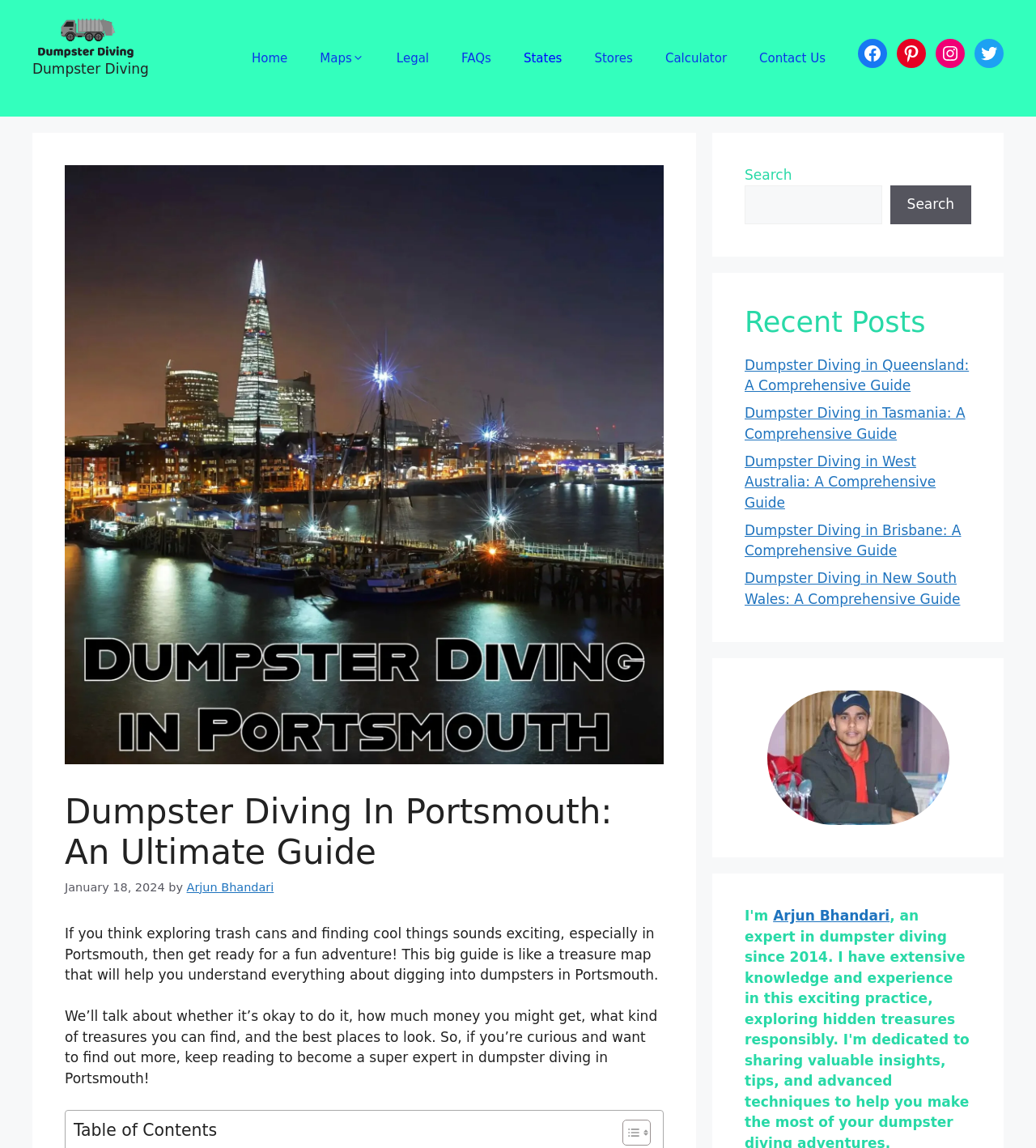Determine the bounding box coordinates of the clickable element to achieve the following action: 'Check out the 'Recent Posts' section'. Provide the coordinates as four float values between 0 and 1, formatted as [left, top, right, bottom].

[0.719, 0.266, 0.938, 0.295]